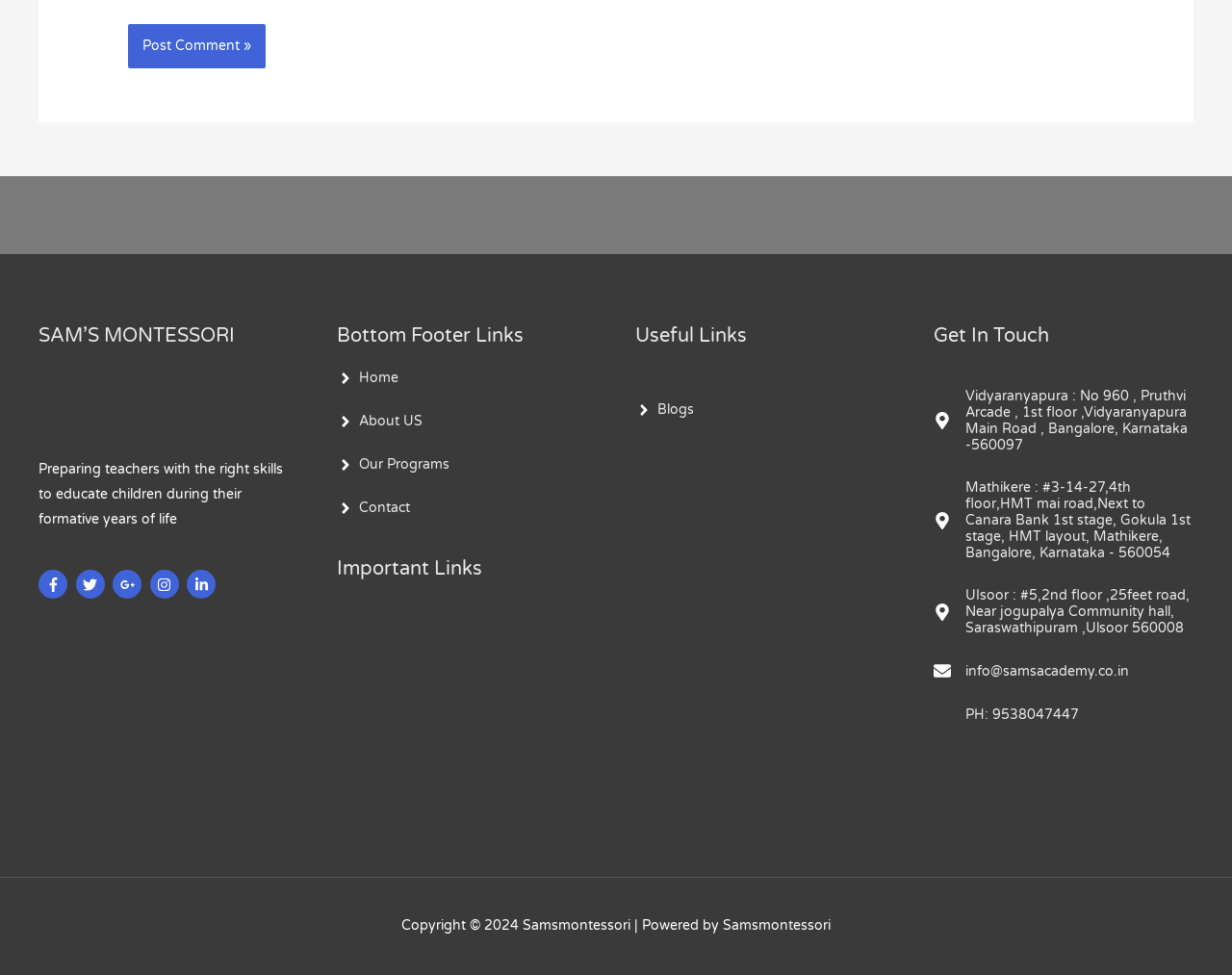Please find and report the bounding box coordinates of the element to click in order to perform the following action: "Click the Post Comment button". The coordinates should be expressed as four float numbers between 0 and 1, in the format [left, top, right, bottom].

[0.104, 0.025, 0.216, 0.07]